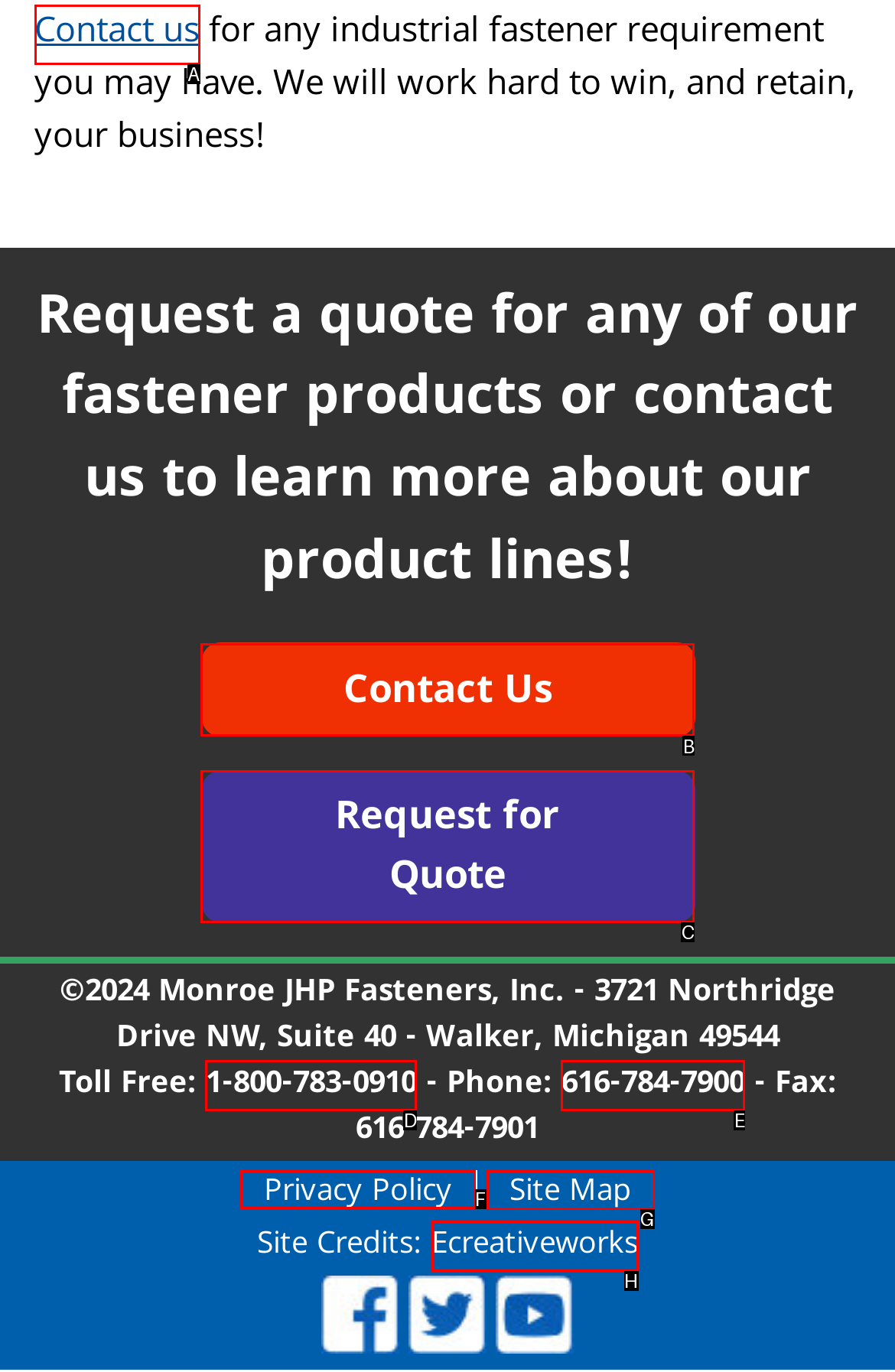Identify the appropriate choice to fulfill this task: View privacy policy
Respond with the letter corresponding to the correct option.

F